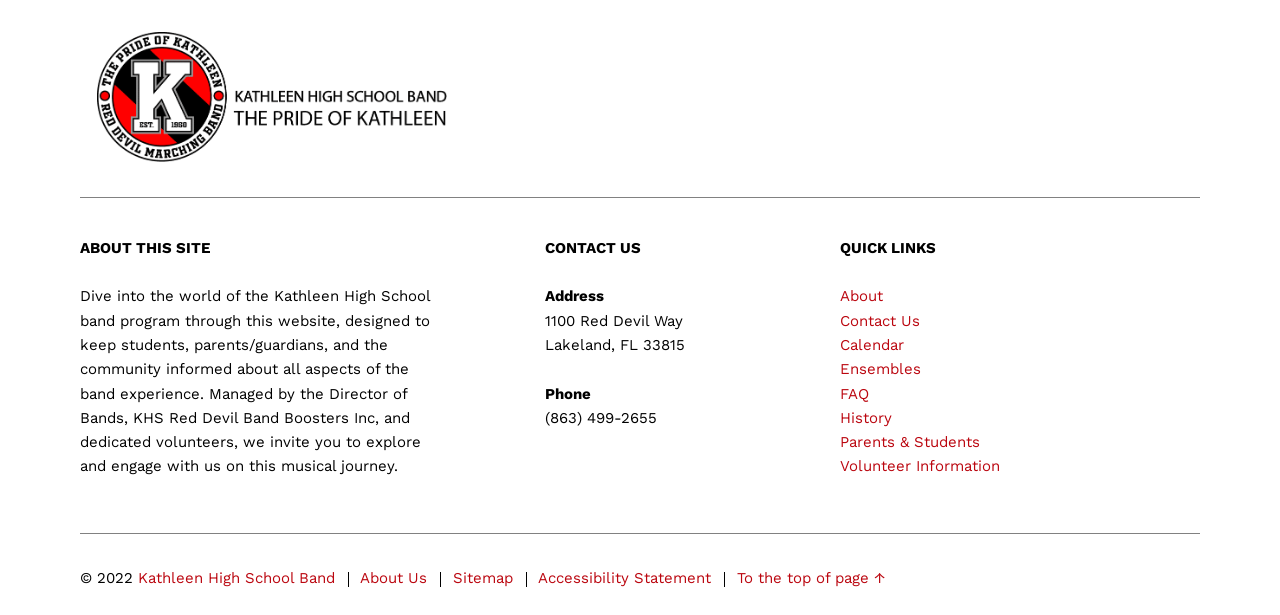Use one word or a short phrase to answer the question provided: 
What is the purpose of this website?

To inform about the band experience